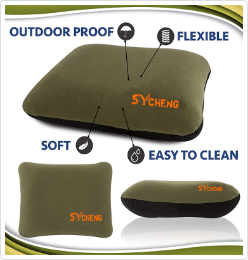Based on what you see in the screenshot, provide a thorough answer to this question: What is the benefit of the pillow's design?

The pillow's design aims to appeal to outdoor enthusiasts by providing practicality, such as being easy to clean and flexible in shape, without compromising comfort, making it an ideal travel accessory for camping and outdoor use.